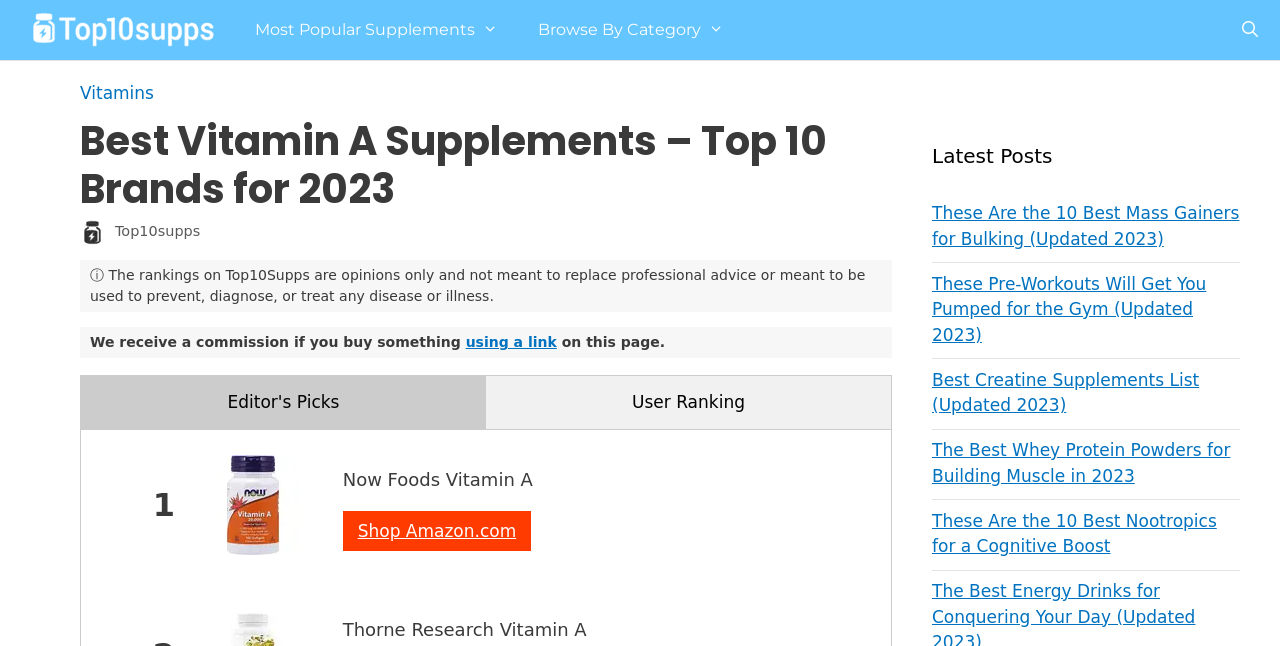What is the purpose of the 'Editor's Picks' button?
Look at the image and respond to the question as thoroughly as possible.

The 'Editor's Picks' button is likely used to filter the list of supplements to show only the editor's recommended choices, allowing users to quickly see the top-rated supplements.